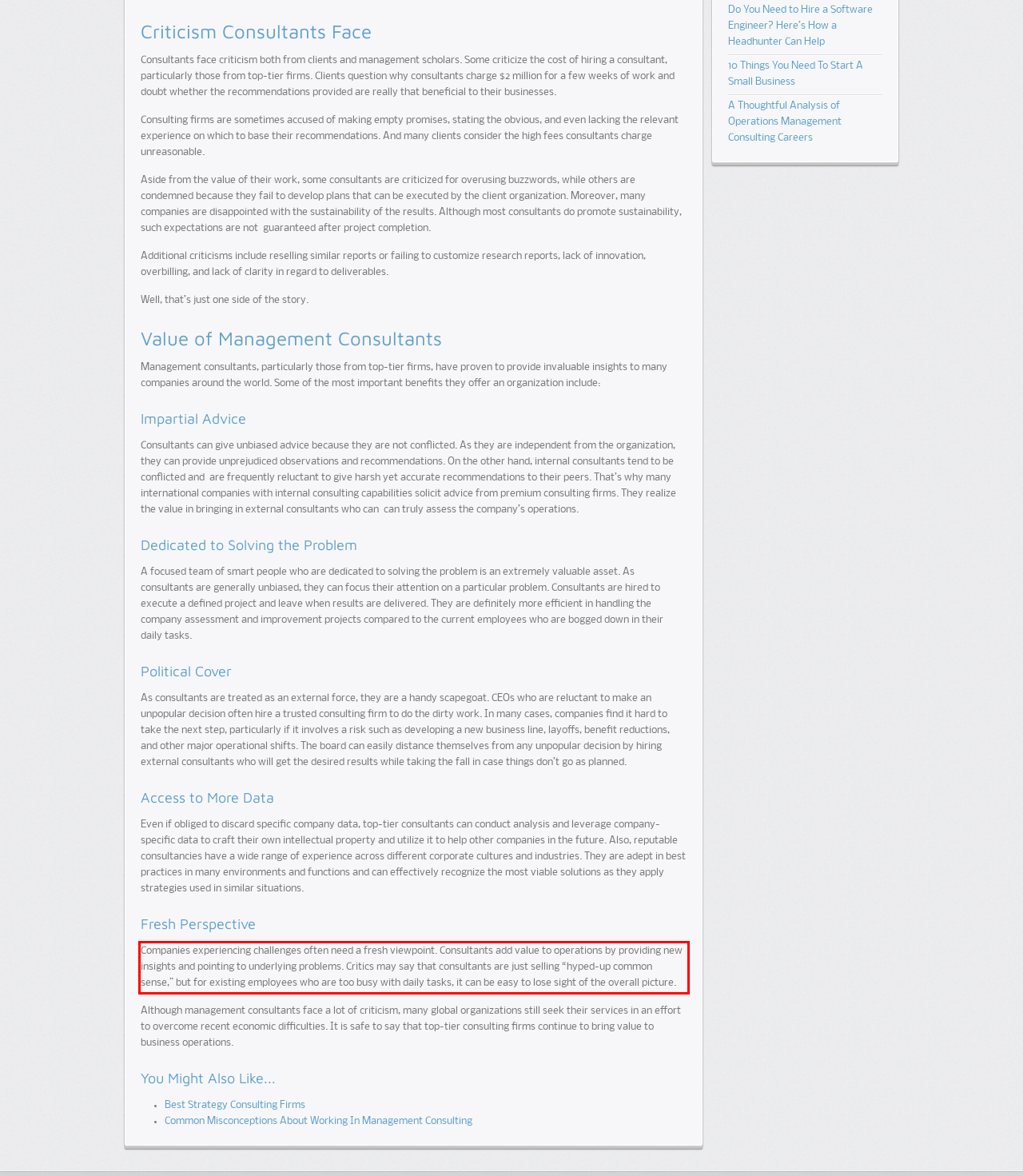Given a screenshot of a webpage, identify the red bounding box and perform OCR to recognize the text within that box.

Companies experiencing challenges often need a fresh viewpoint. Consultants add value to operations by providing new insights and pointing to underlying problems. Critics may say that consultants are just selling “hyped-up common sense,” but for existing employees who are too busy with daily tasks, it can be easy to lose sight of the overall picture.